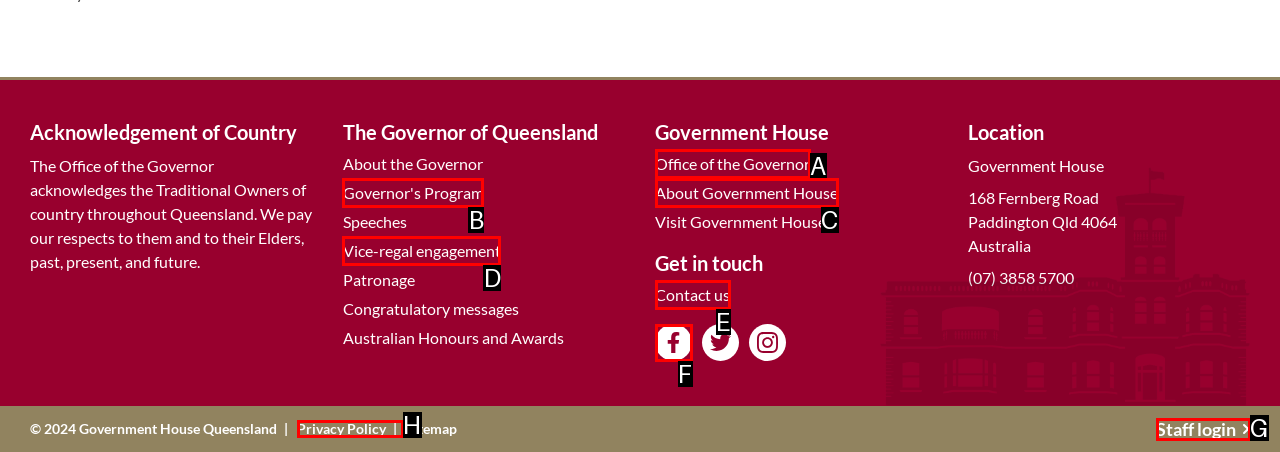Using the description: Privacy Policy
Identify the letter of the corresponding UI element from the choices available.

H